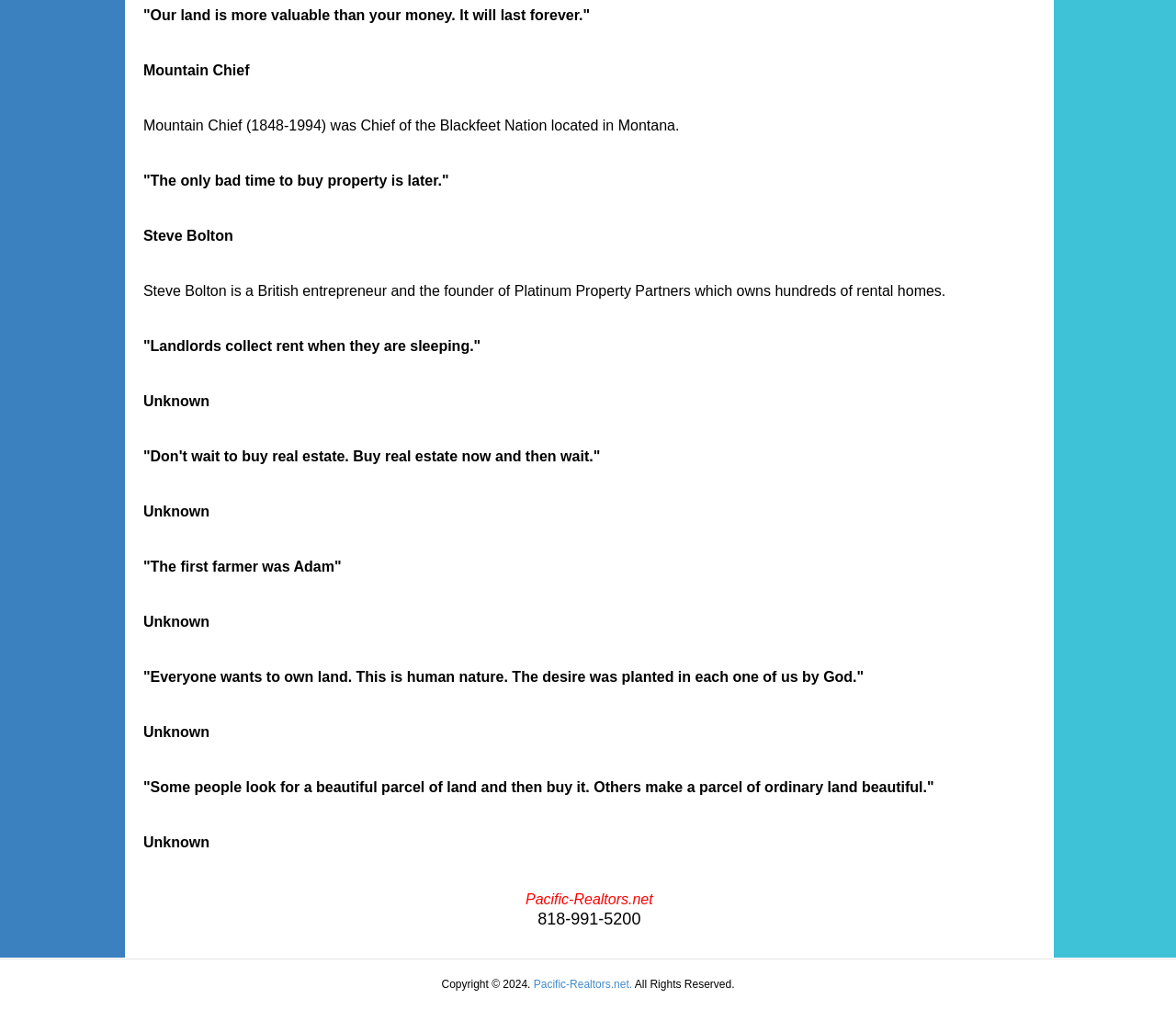Who is the founder of Platinum Property Partners?
Give a one-word or short-phrase answer derived from the screenshot.

Steve Bolton